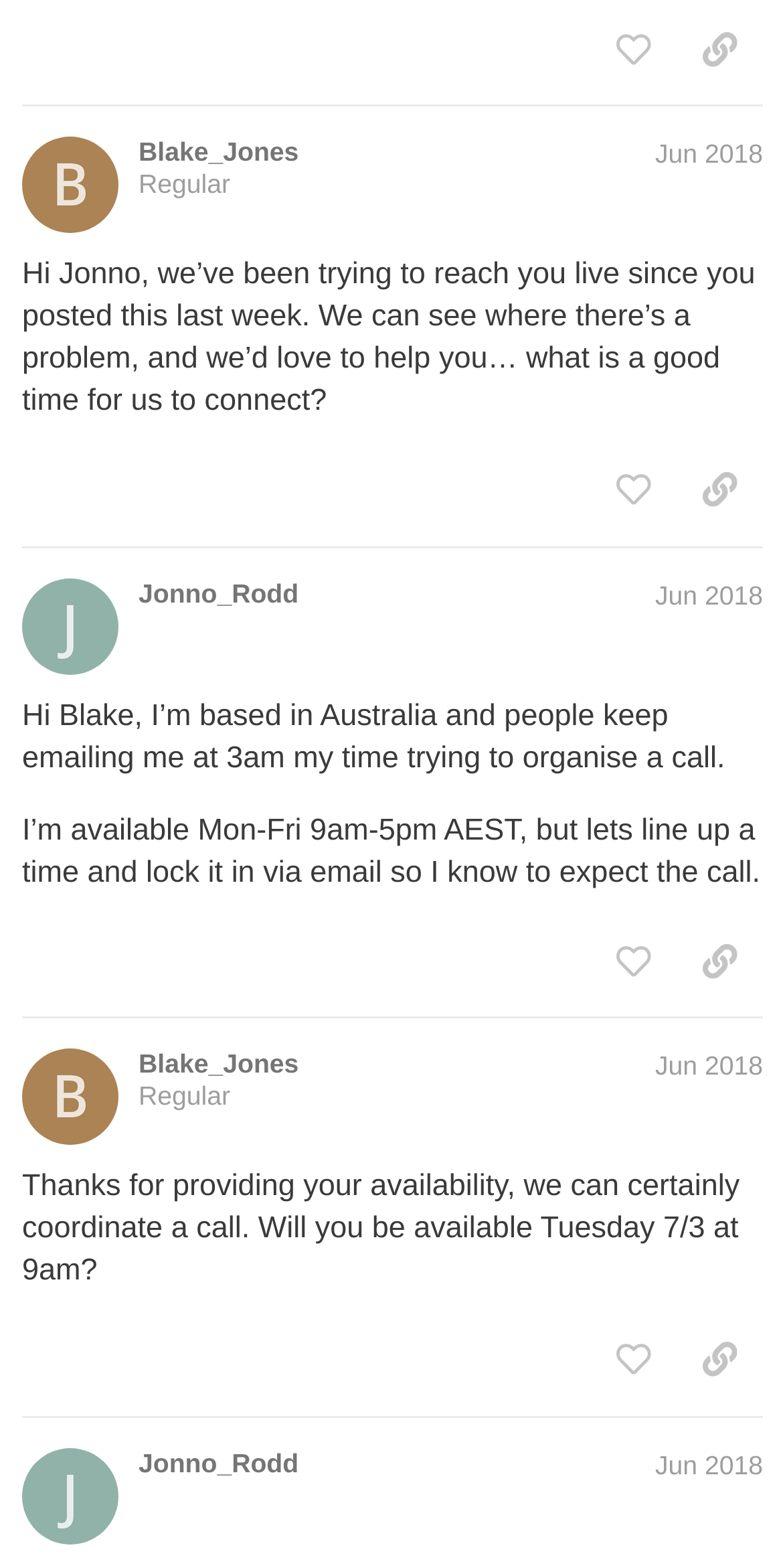Identify the coordinates of the bounding box for the element that must be clicked to accomplish the instruction: "copy a link to this post to clipboard".

[0.864, 0.008, 0.974, 0.057]